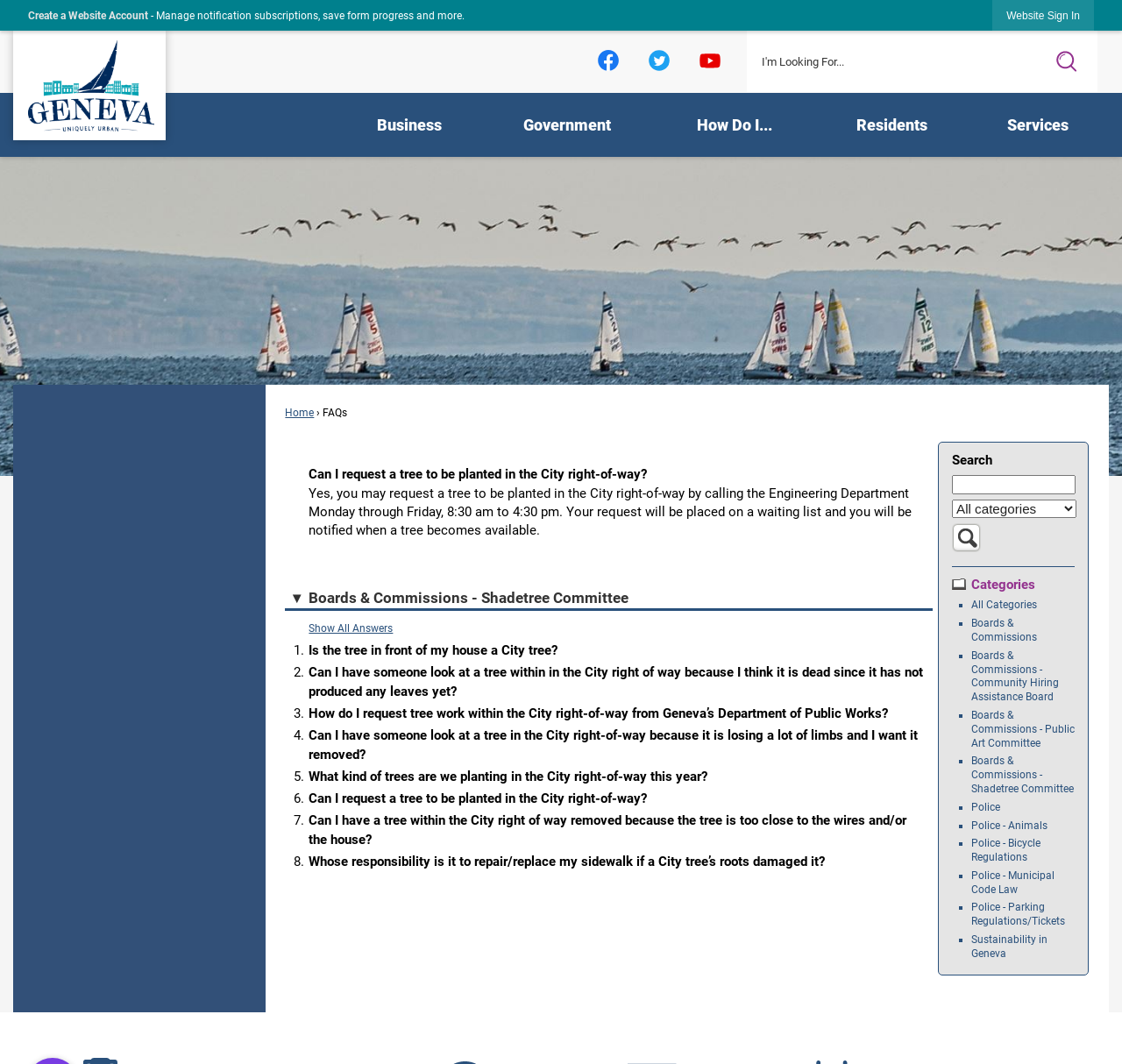What categories are available for searching FAQs?
Using the image as a reference, give a one-word or short phrase answer.

All Categories, Boards & Commissions, Police, Sustainability